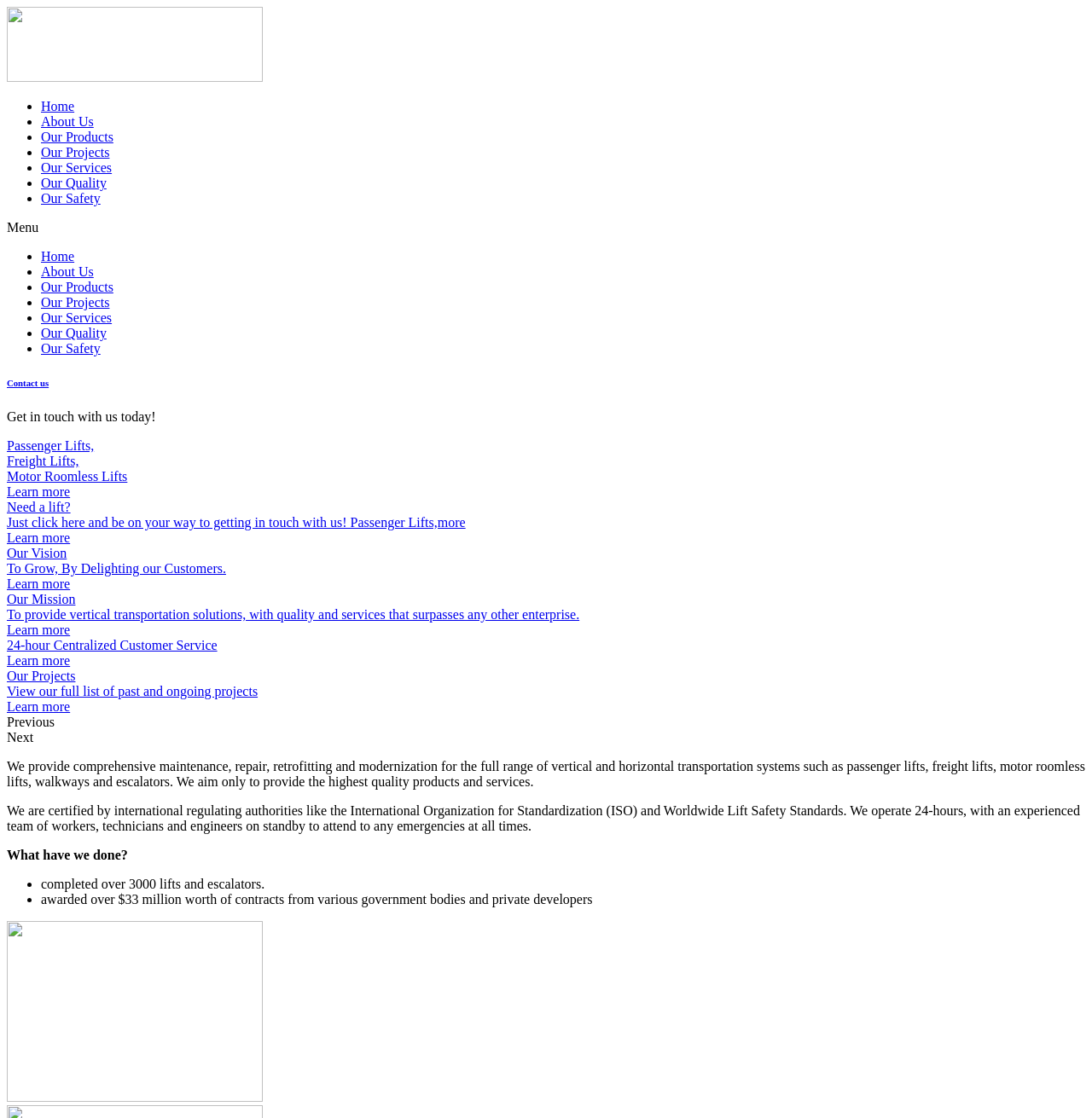Can you identify the bounding box coordinates of the clickable region needed to carry out this instruction: 'Follow us on Facebook'? The coordinates should be four float numbers within the range of 0 to 1, stated as [left, top, right, bottom].

None